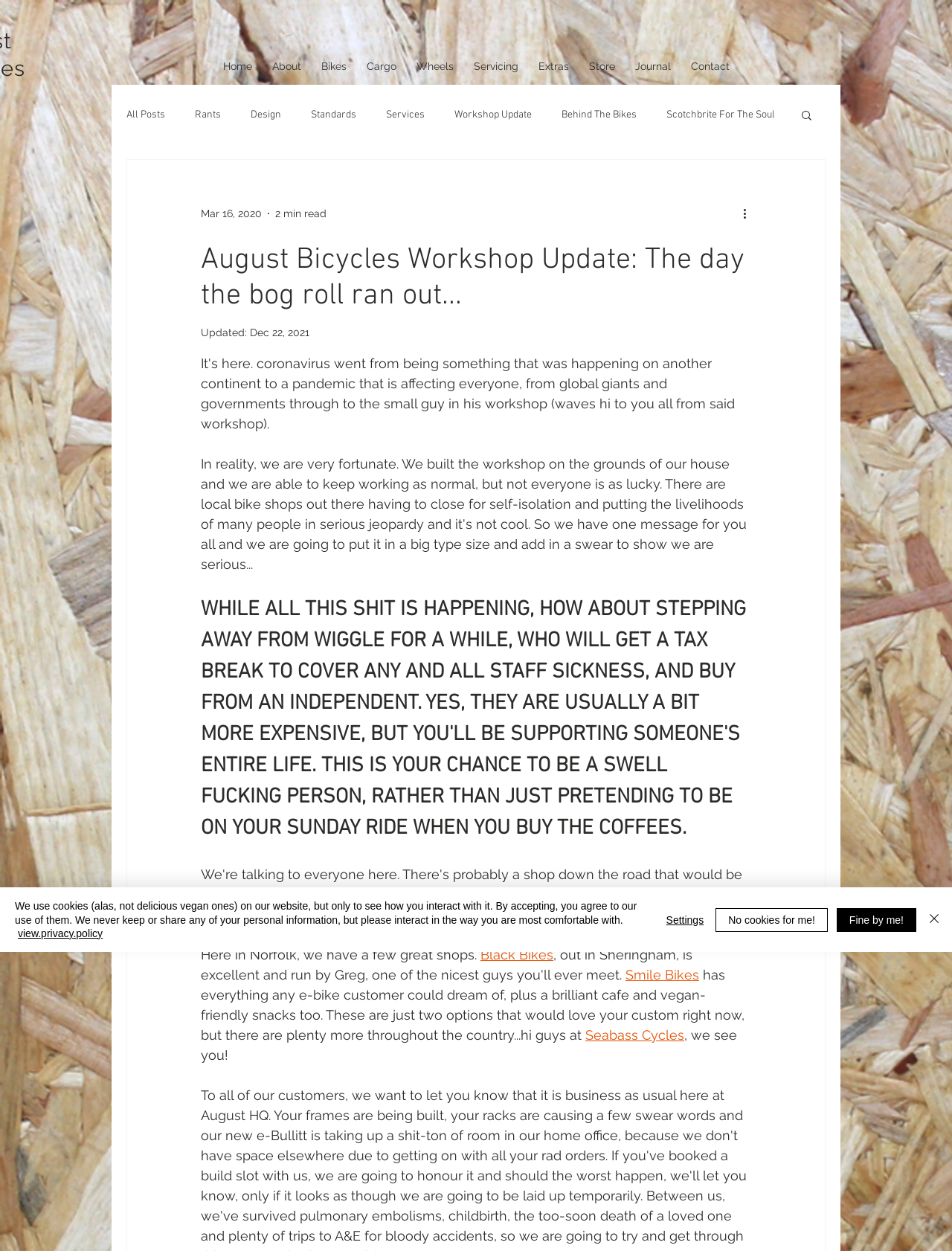Specify the bounding box coordinates of the area to click in order to execute this command: 'Click the 'HOME' link'. The coordinates should consist of four float numbers ranging from 0 to 1, and should be formatted as [left, top, right, bottom].

None